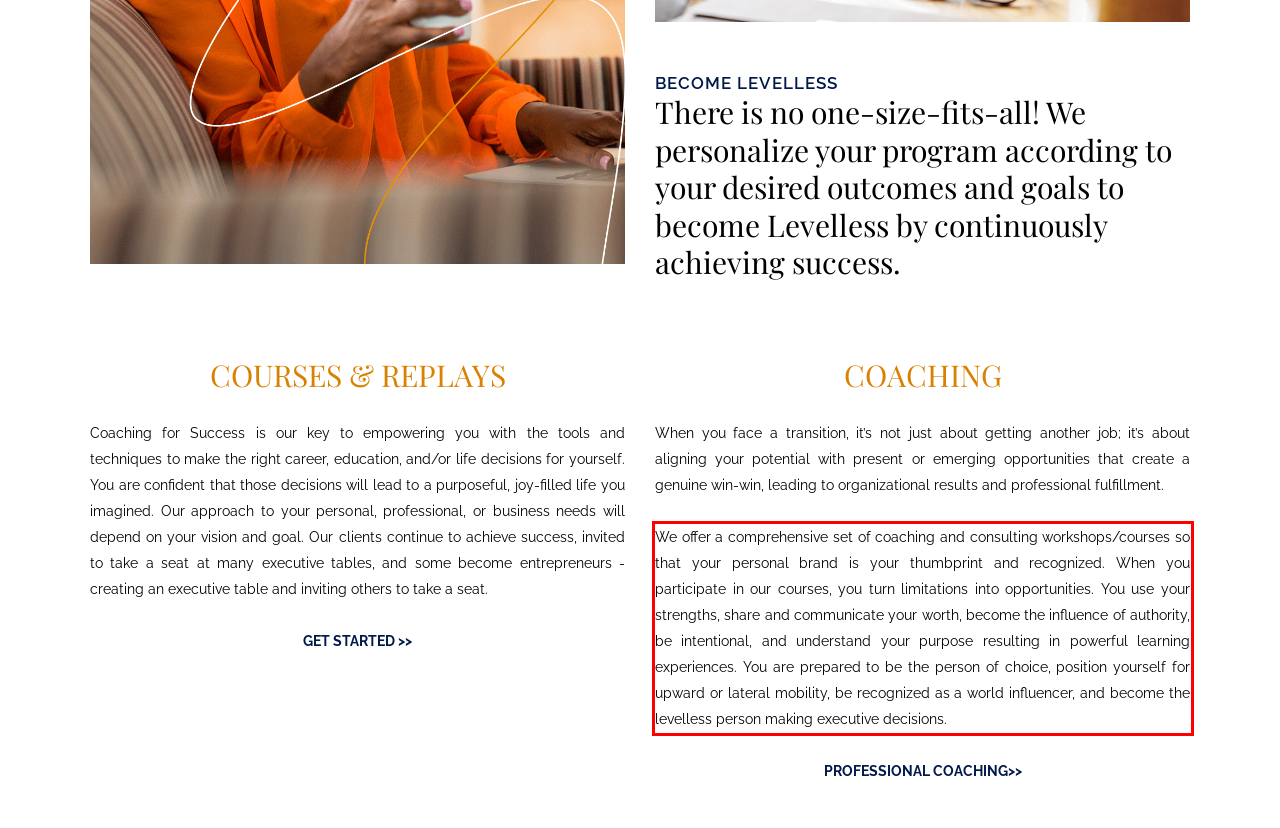Look at the provided screenshot of the webpage and perform OCR on the text within the red bounding box.

We offer a comprehensive set of coaching and consulting workshops/courses so that your personal brand is your thumbprint and recognized. When you participate in our courses, you turn limitations into opportunities. You use your strengths, share and communicate your worth, become the influence of authority, be intentional, and understand your purpose resulting in powerful learning experiences. You are prepared to be the person of choice, position yourself for upward or lateral mobility, be recognized as a world influencer, and become the levelless person making executive decisions.